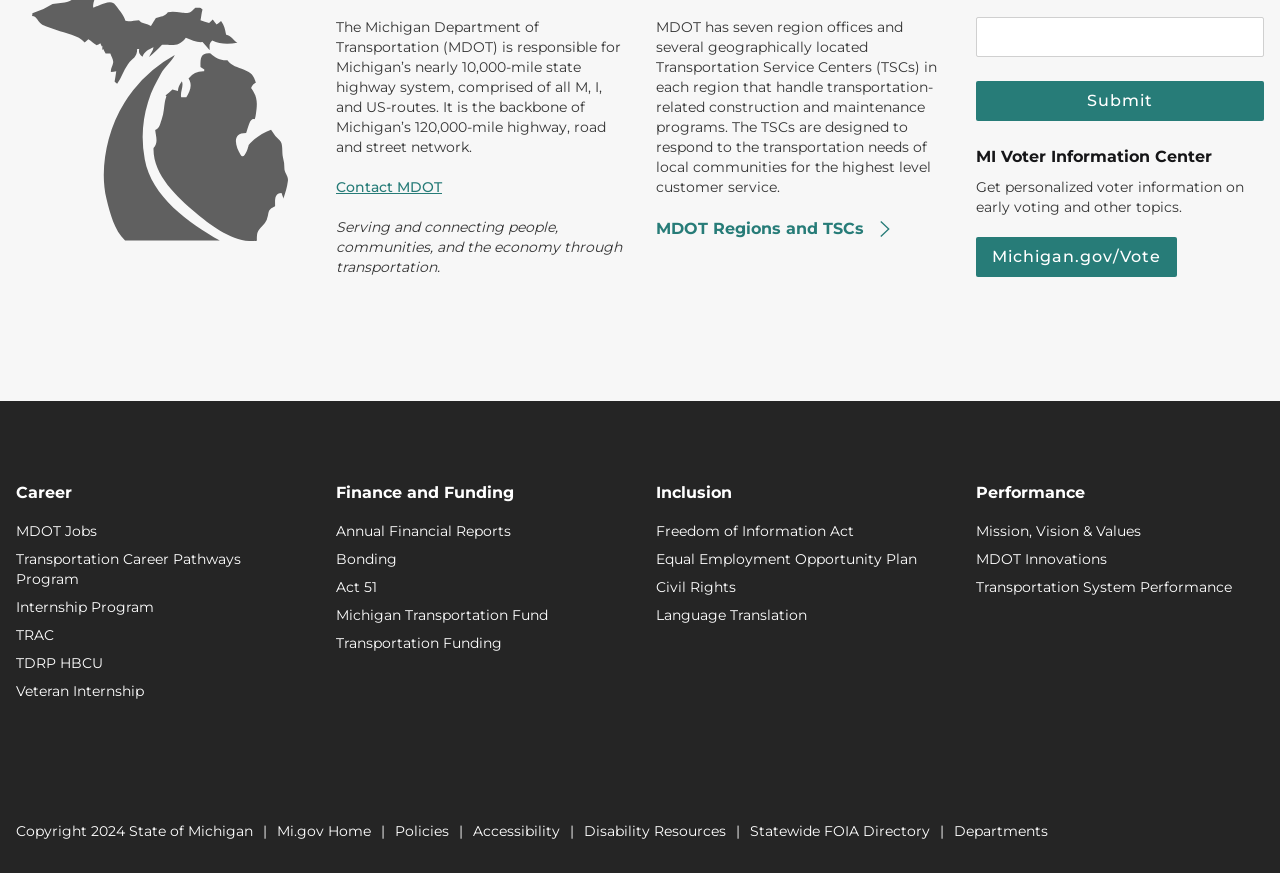What is the role of MDOT?
From the image, respond with a single word or phrase.

Responsible for Michigan’s highway system